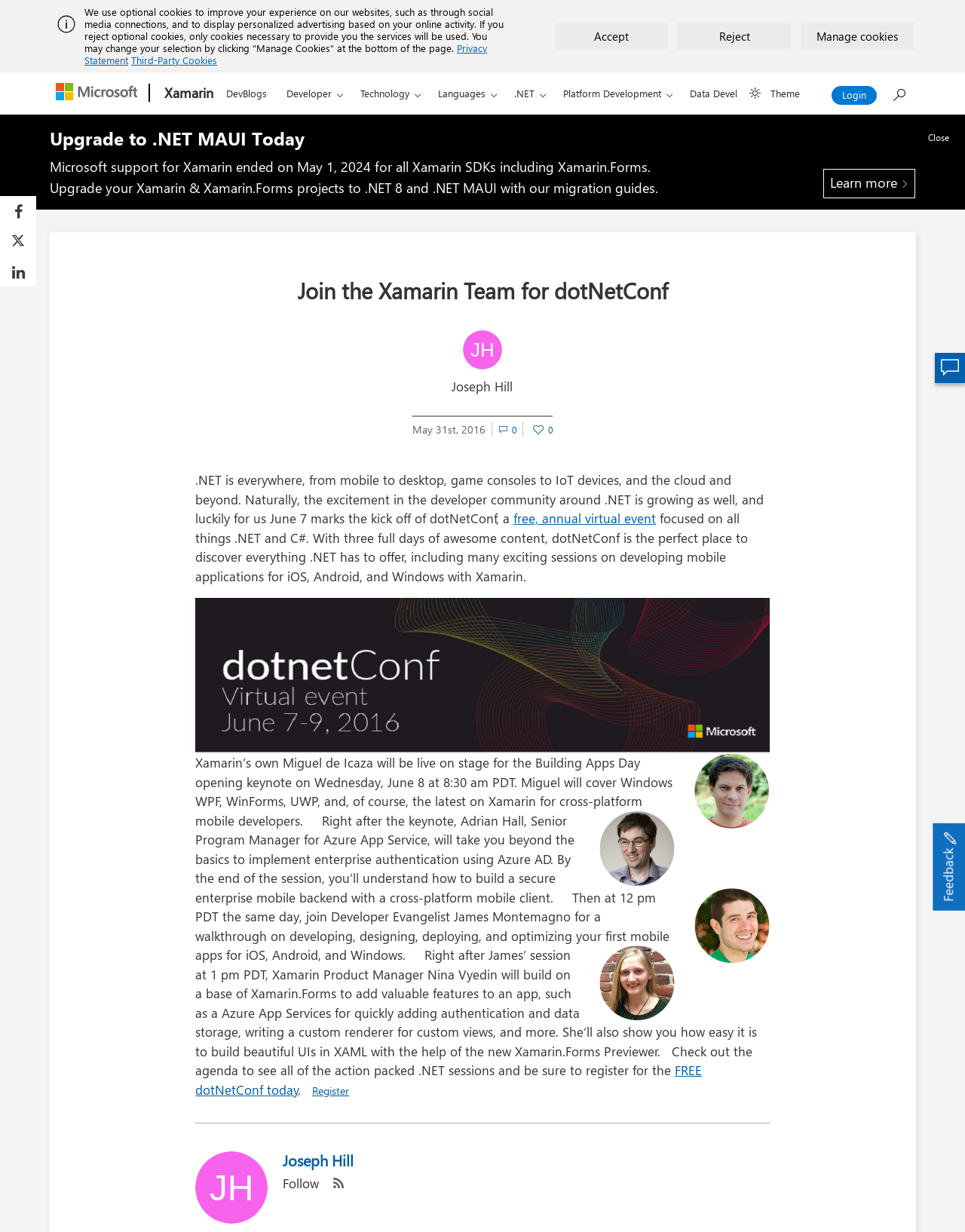Write an extensive caption that covers every aspect of the webpage.

This webpage is about the Xamarin team participating in dotNetConf, a virtual event focused on .NET and C#. The page has a prominent header section with a title "Join the Xamarin Team for dotNetConf - Xamarin Blog" and a navigation menu with links to Microsoft, Xamarin, and other related topics.

Below the header, there is a section with a cookie policy notification, which includes buttons to accept, reject, or manage cookies. This section also contains links to the privacy statement and third-party cookies.

The main content of the page is divided into two columns. The left column has a section with a heading "Join the Xamarin Team for dotNetConf" and a brief introduction to the event. Below this, there are several sections with images of speakers, including Miguel de Icaza, Adrian Hall, James Montemagno, and Nina Vyedin, along with descriptions of their sessions at the event.

The right column has a section with a call-to-action to register for the free dotNetConf event, along with a link to the agenda. There are also social media links to share the event on Facebook, Twitter, and LinkedIn.

At the bottom of the page, there are links to the author's profile, a "Follow" button, and an RSS feed link. Additionally, there are buttons to provide feedback and a link to comments.

Throughout the page, there are several images, including the dotNetConf 2016 logo, and icons for social media and feedback.